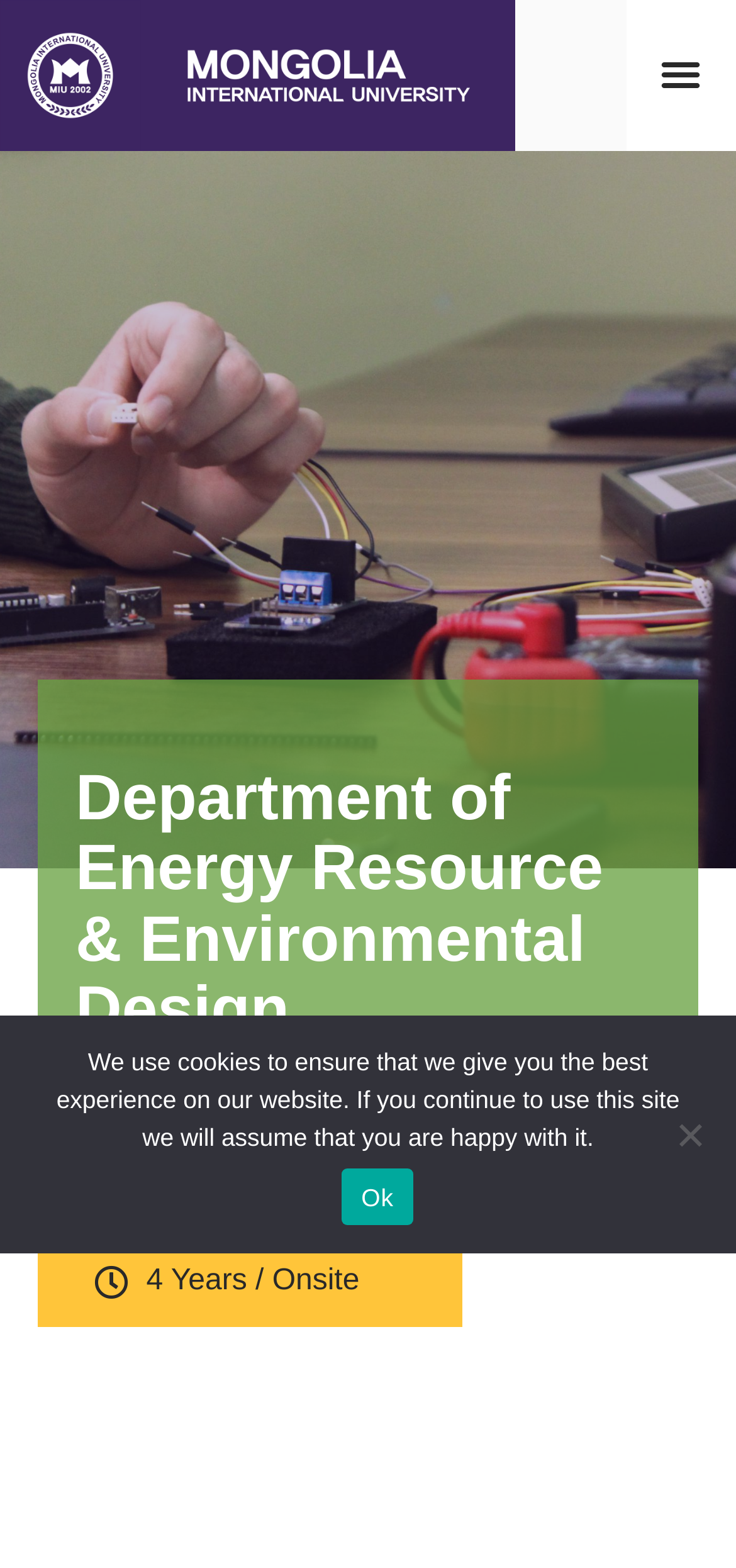Based on what you see in the screenshot, provide a thorough answer to this question: What is the duration of the onsite program?

I found the answer by looking at the StaticText element with the text '4 Years / Onsite' which is a sibling element of the heading element with the text 'Department of Energy Resource & Environmental Design'.